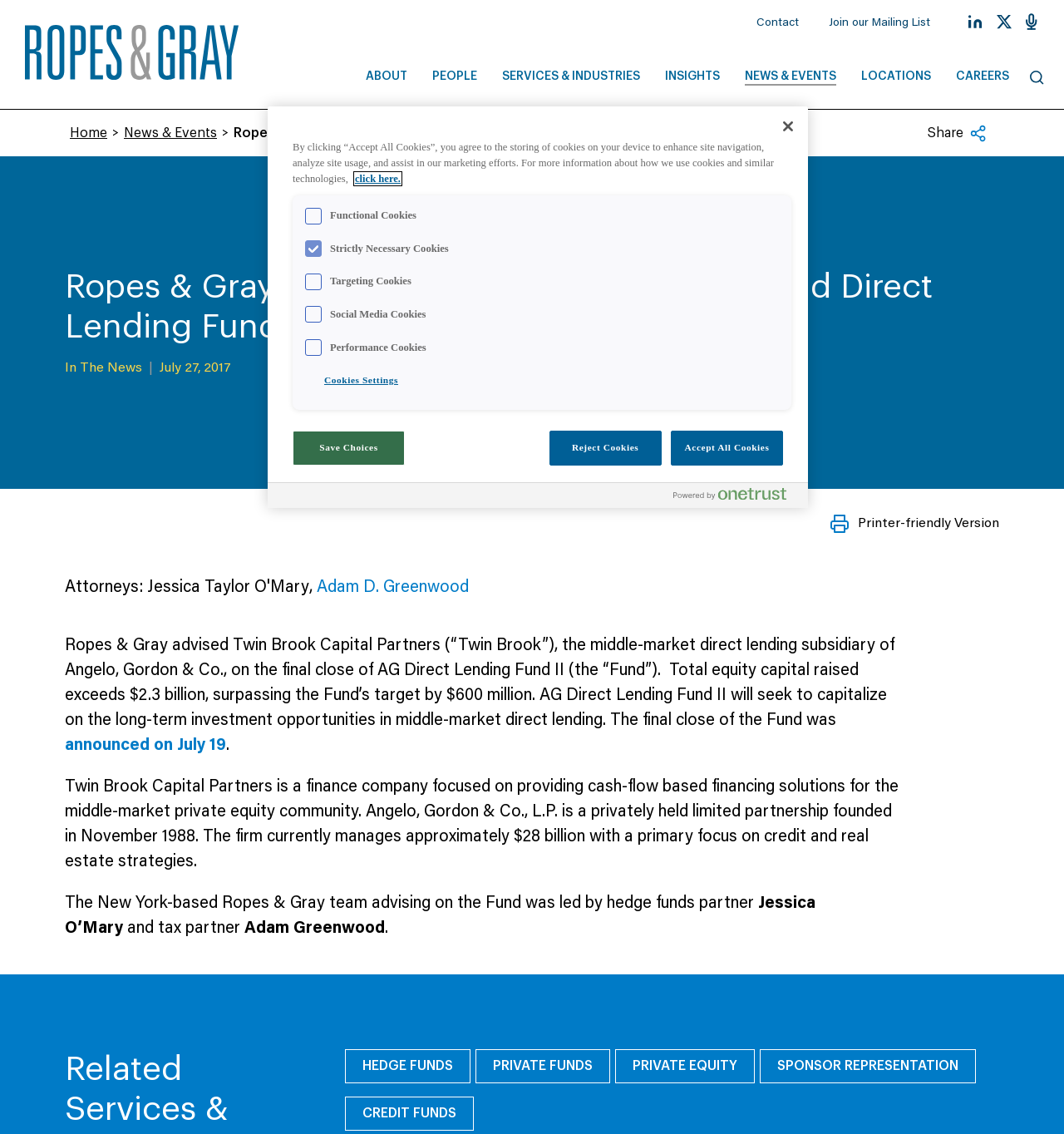Find the bounding box of the UI element described as: "Facebook". The bounding box coordinates should be given as four float values between 0 and 1, i.e., [left, top, right, bottom].

[0.852, 0.173, 0.927, 0.196]